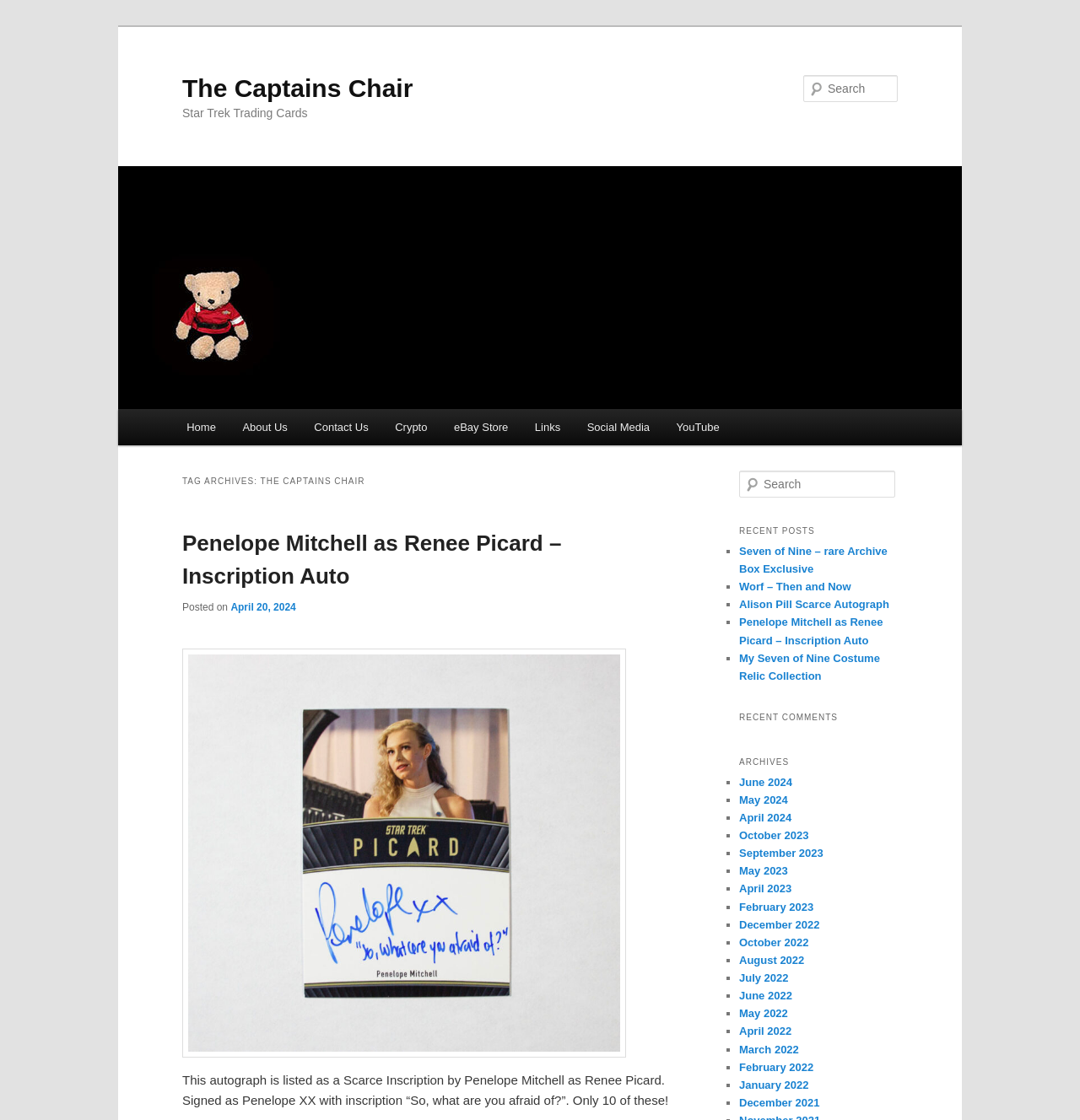Identify and provide the main heading of the webpage.

The Captains Chair